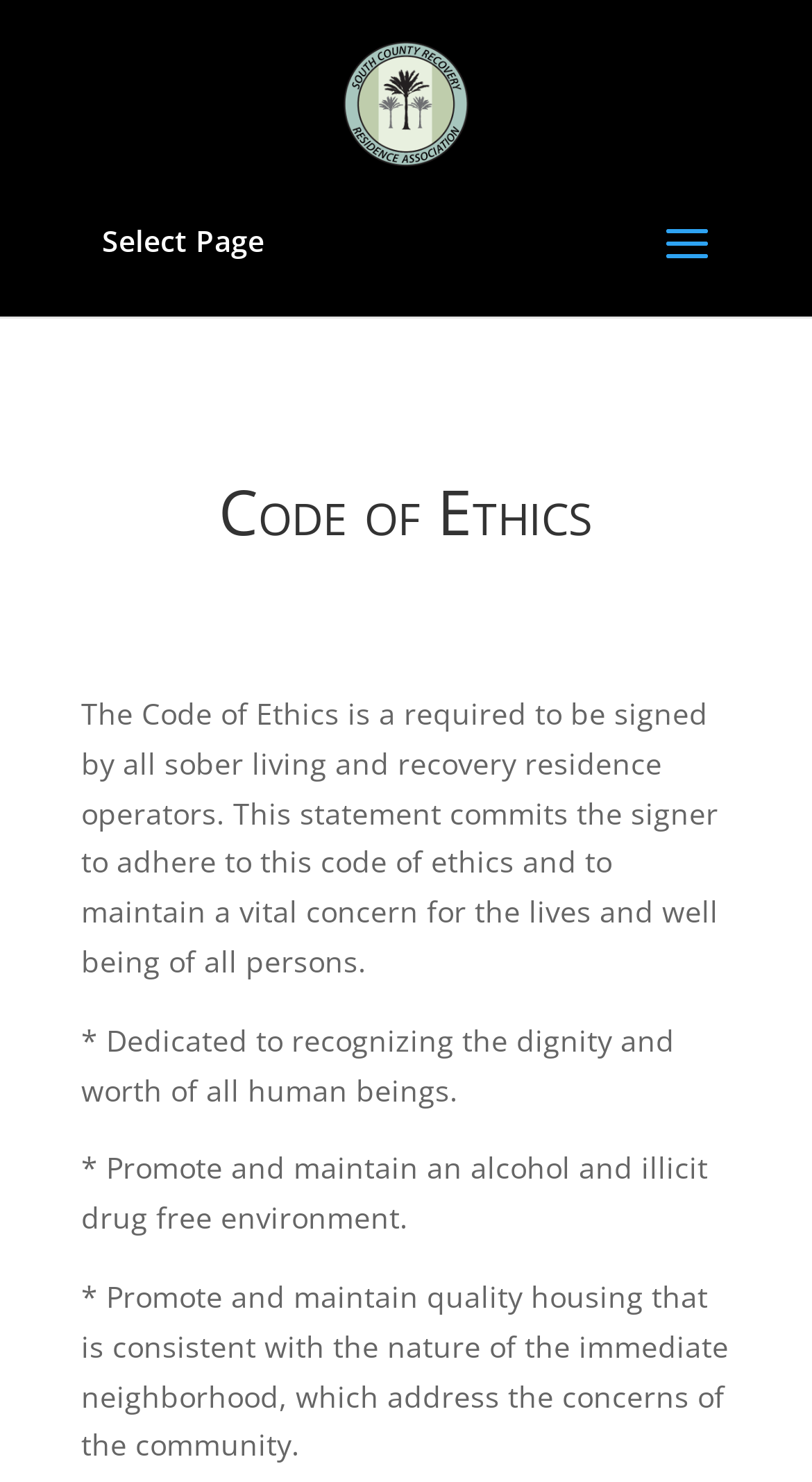How many principles of the Code of Ethics are listed?
Please respond to the question thoroughly and include all relevant details.

The webpage lists four principles of the Code of Ethics, which are: dedicated to recognizing the dignity and worth of all human beings, promoting and maintaining an alcohol and illicit drug-free environment, promoting and maintaining quality housing, and addressing the concerns of the community.